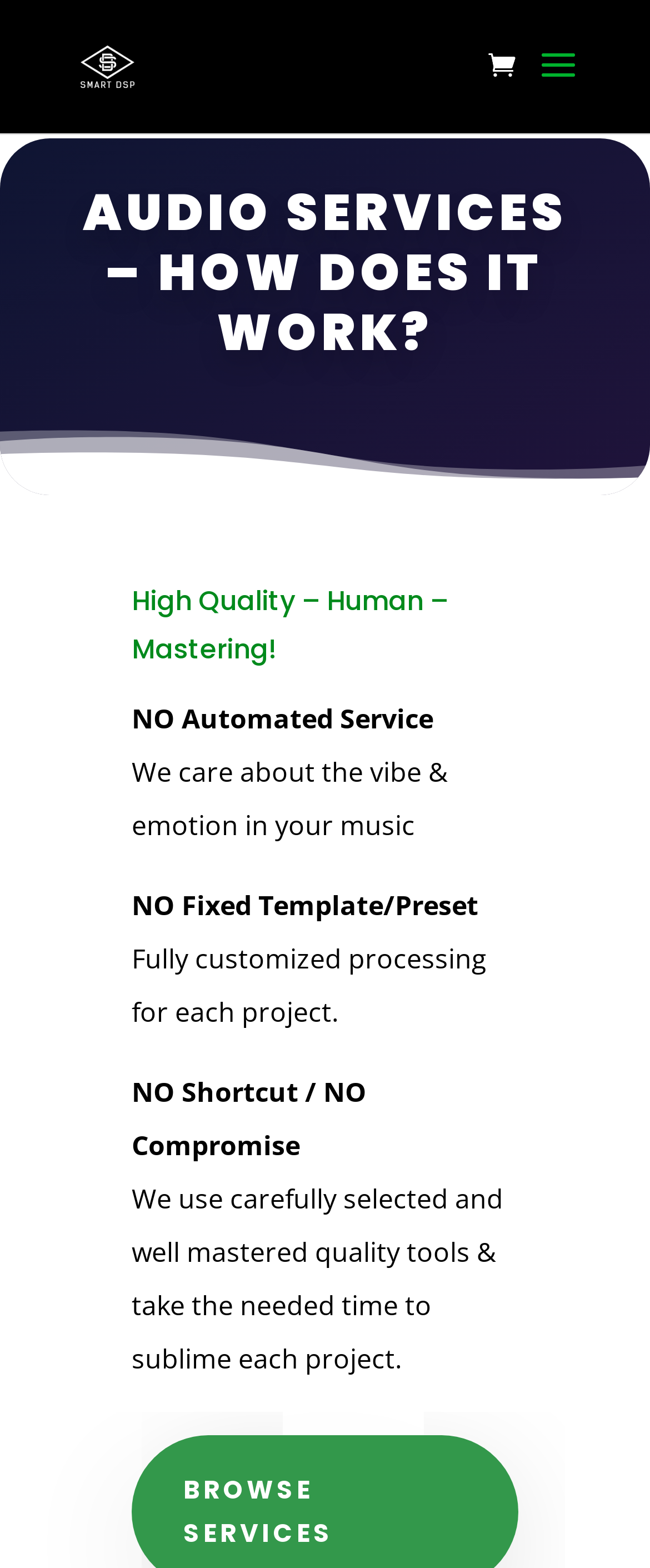Provide the text content of the webpage's main heading.

AUDIO SERVICES – HOW DOES IT WORK?